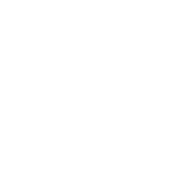Provide a short answer using a single word or phrase for the following question: 
What is a key feature of this battery?

Maintenance-free